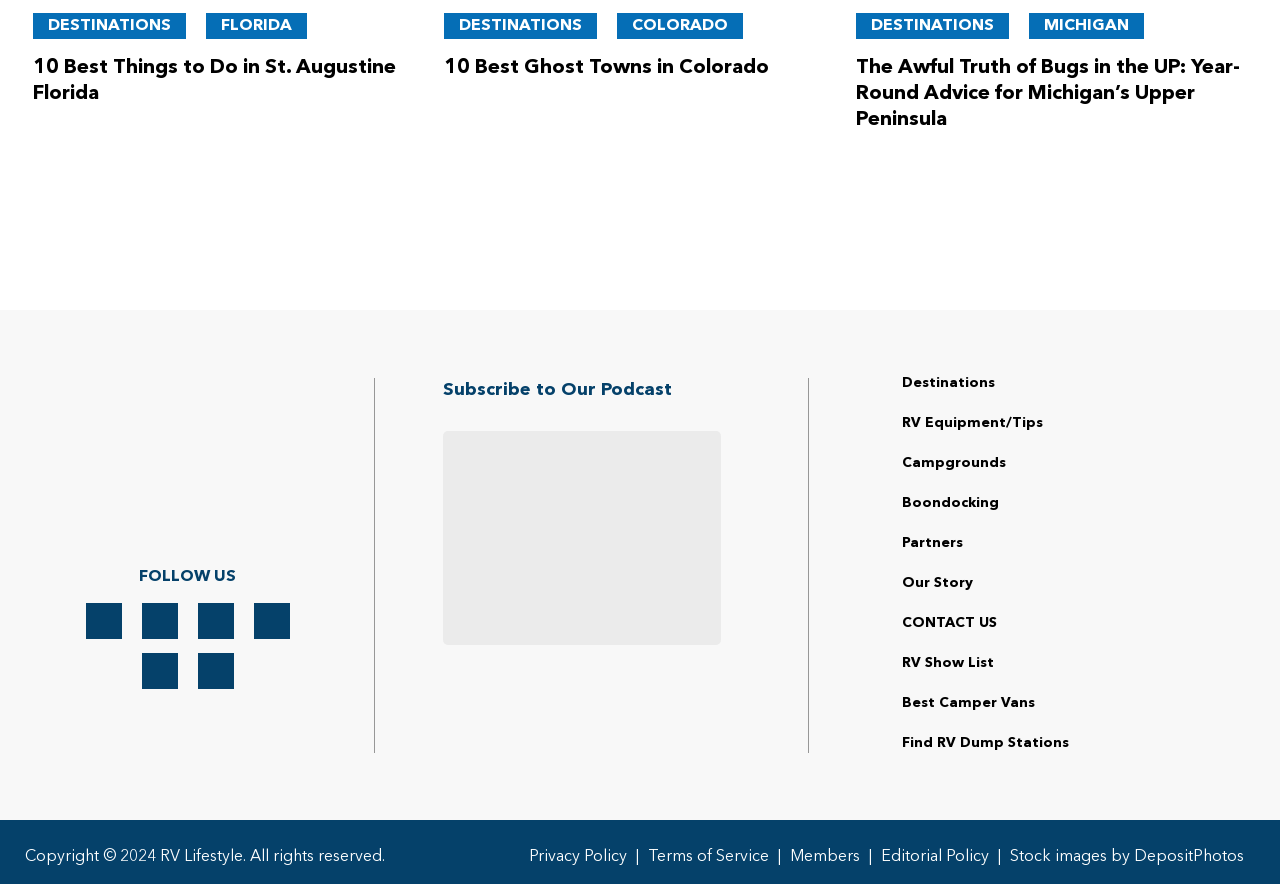Can you specify the bounding box coordinates for the region that should be clicked to fulfill this instruction: "Click on DESTINATIONS".

[0.026, 0.014, 0.145, 0.044]